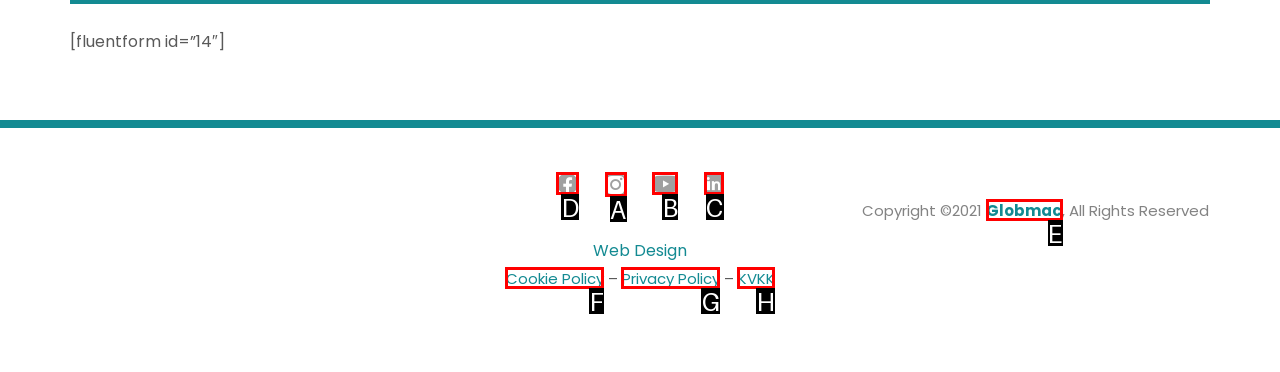Tell me which one HTML element I should click to complete the following task: visit Facebook Answer with the option's letter from the given choices directly.

D